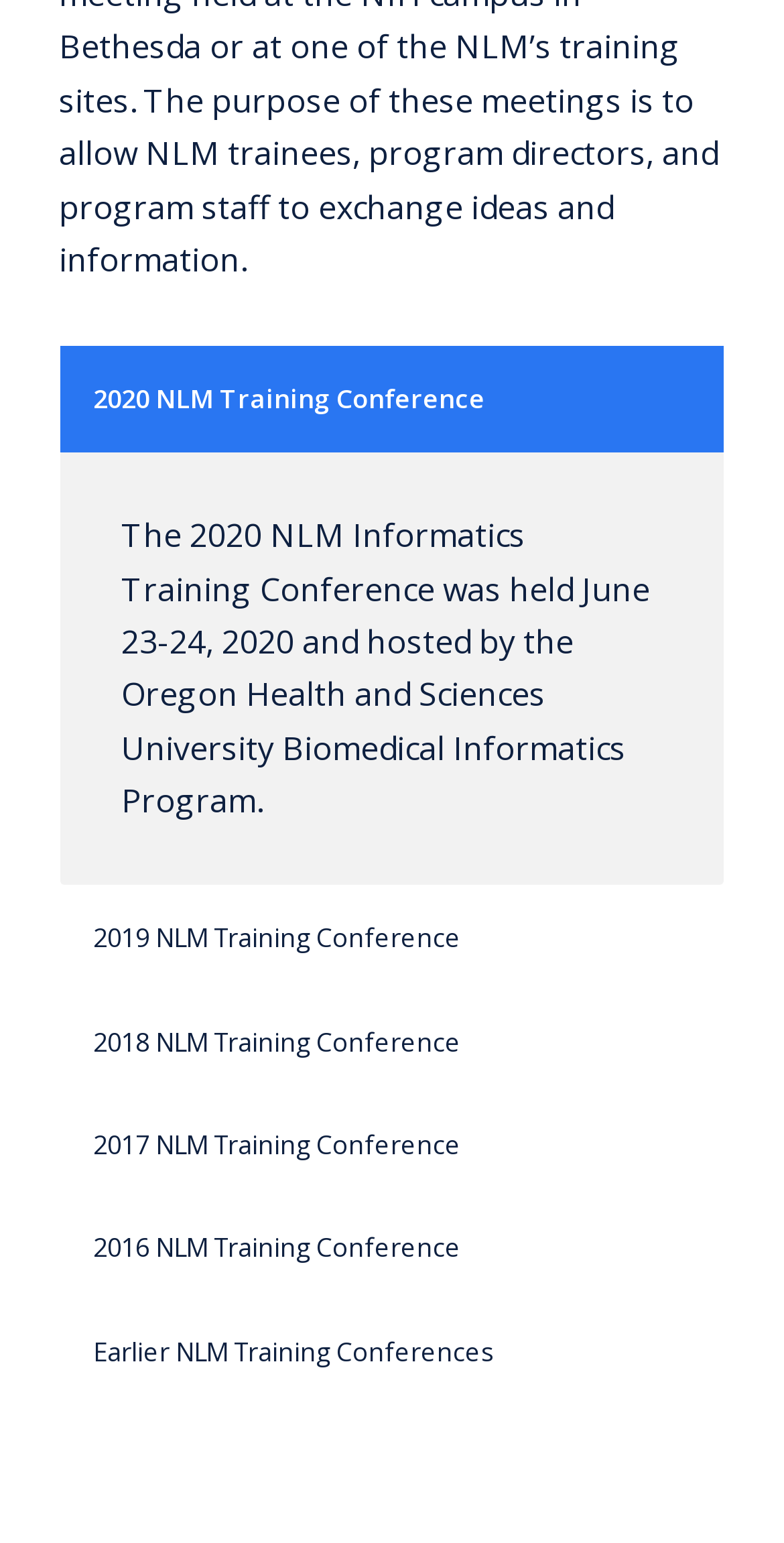Determine the bounding box of the UI element mentioned here: "2020 NLM Training Conference". The coordinates must be in the format [left, top, right, bottom] with values ranging from 0 to 1.

[0.078, 0.225, 0.922, 0.293]